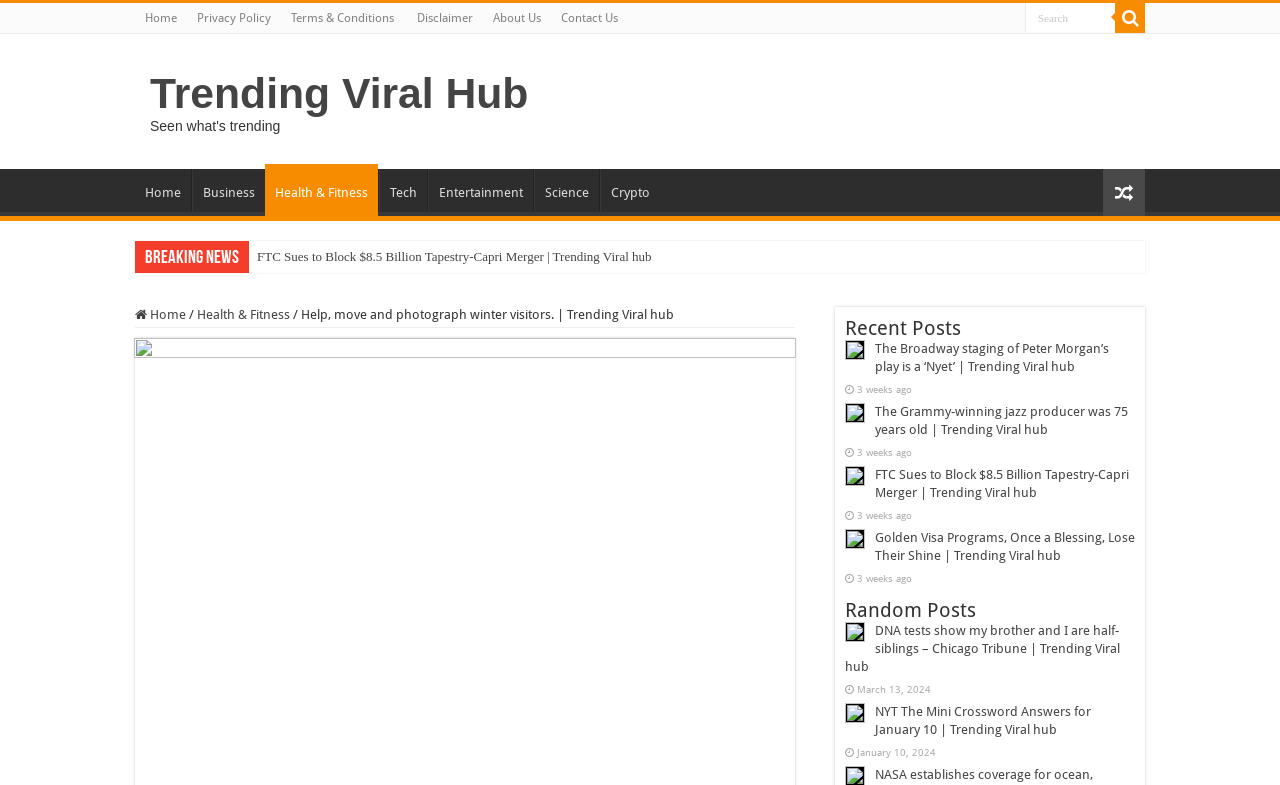Please locate the bounding box coordinates of the element that should be clicked to complete the given instruction: "View Recent Posts".

[0.66, 0.404, 0.887, 0.433]